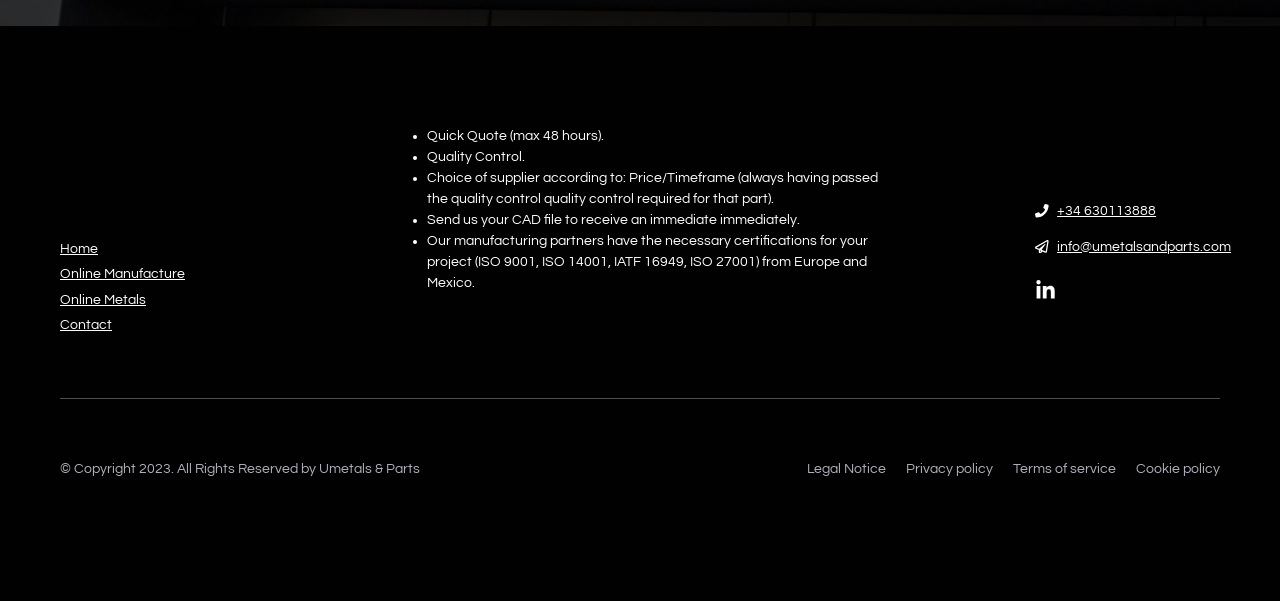Identify the bounding box coordinates of the region I need to click to complete this instruction: "Call +34 630113888".

[0.826, 0.34, 0.903, 0.363]